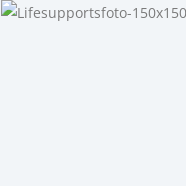What is the topic of the blog post?
With the help of the image, please provide a detailed response to the question.

The blog post is about the author's personal reflections on starting a blog, specifically focusing on relationship counseling, and the complexities of writing and sharing relationship advice.